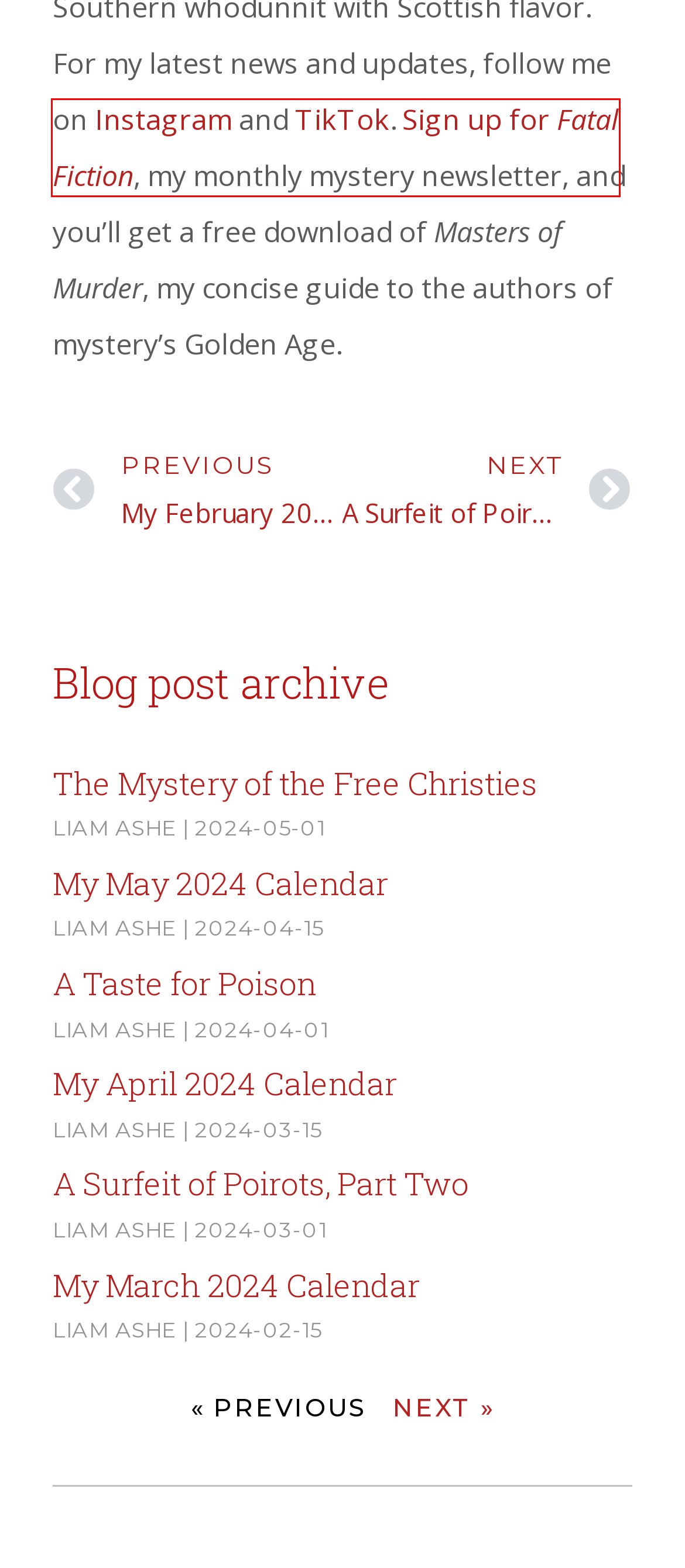Review the screenshot of a webpage that includes a red bounding box. Choose the webpage description that best matches the new webpage displayed after clicking the element within the bounding box. Here are the candidates:
A. My March 2024 Calendar - Liam Ashe
B. A Taste for Poison - Liam Ashe
C. A Surfeit of Poirots, Part Two - Liam Ashe
D. My May 2024 Calendar - Liam Ashe
E. A Surfeit of Poirots, Part One - Liam Ashe
F. My February 2024 Calendar - Liam Ashe
G. Newsletter - Liam Ashe
H. My April 2024 Calendar - Liam Ashe

G